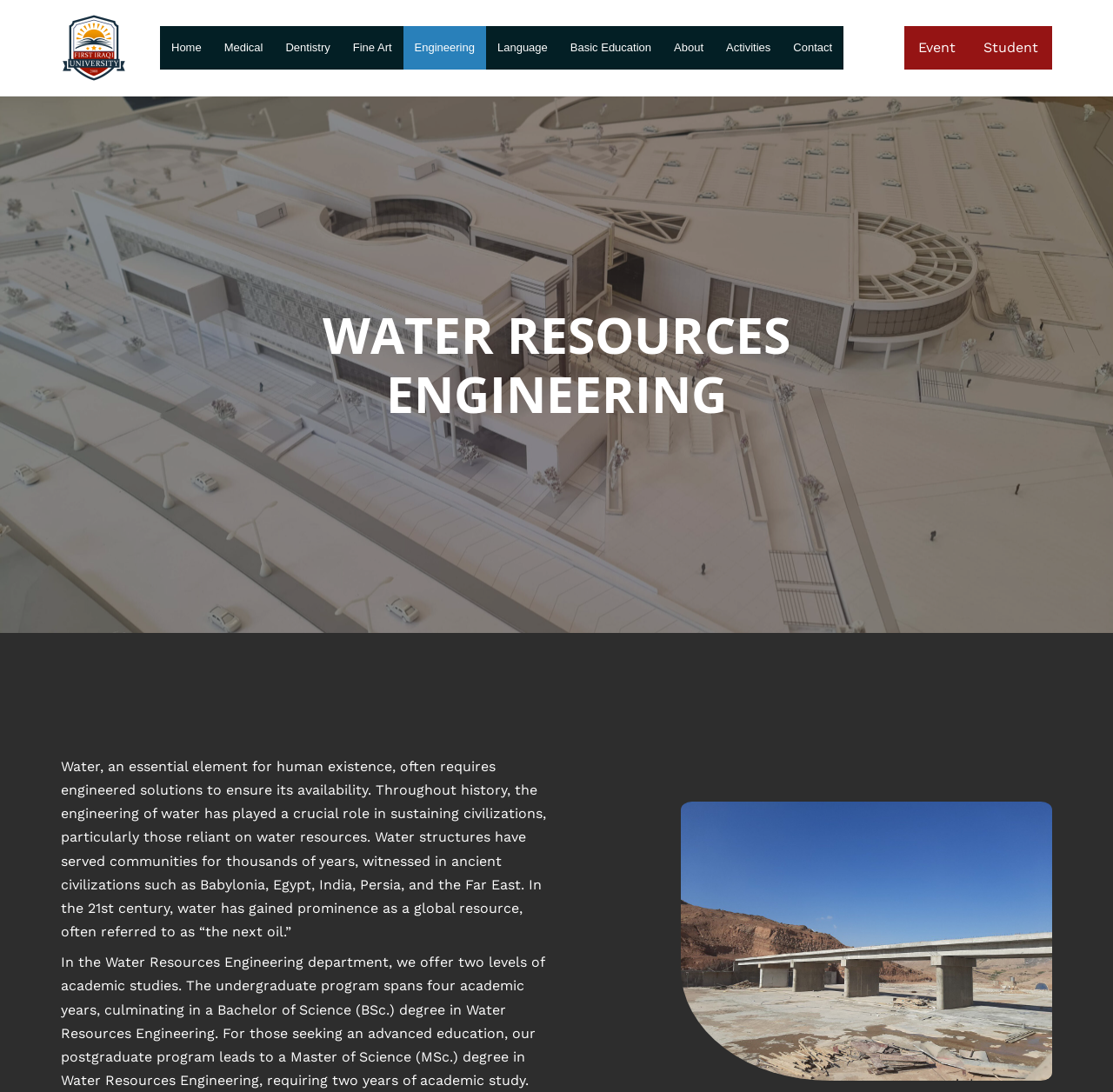Specify the bounding box coordinates of the area to click in order to follow the given instruction: "Click on the Home link."

[0.144, 0.024, 0.191, 0.064]